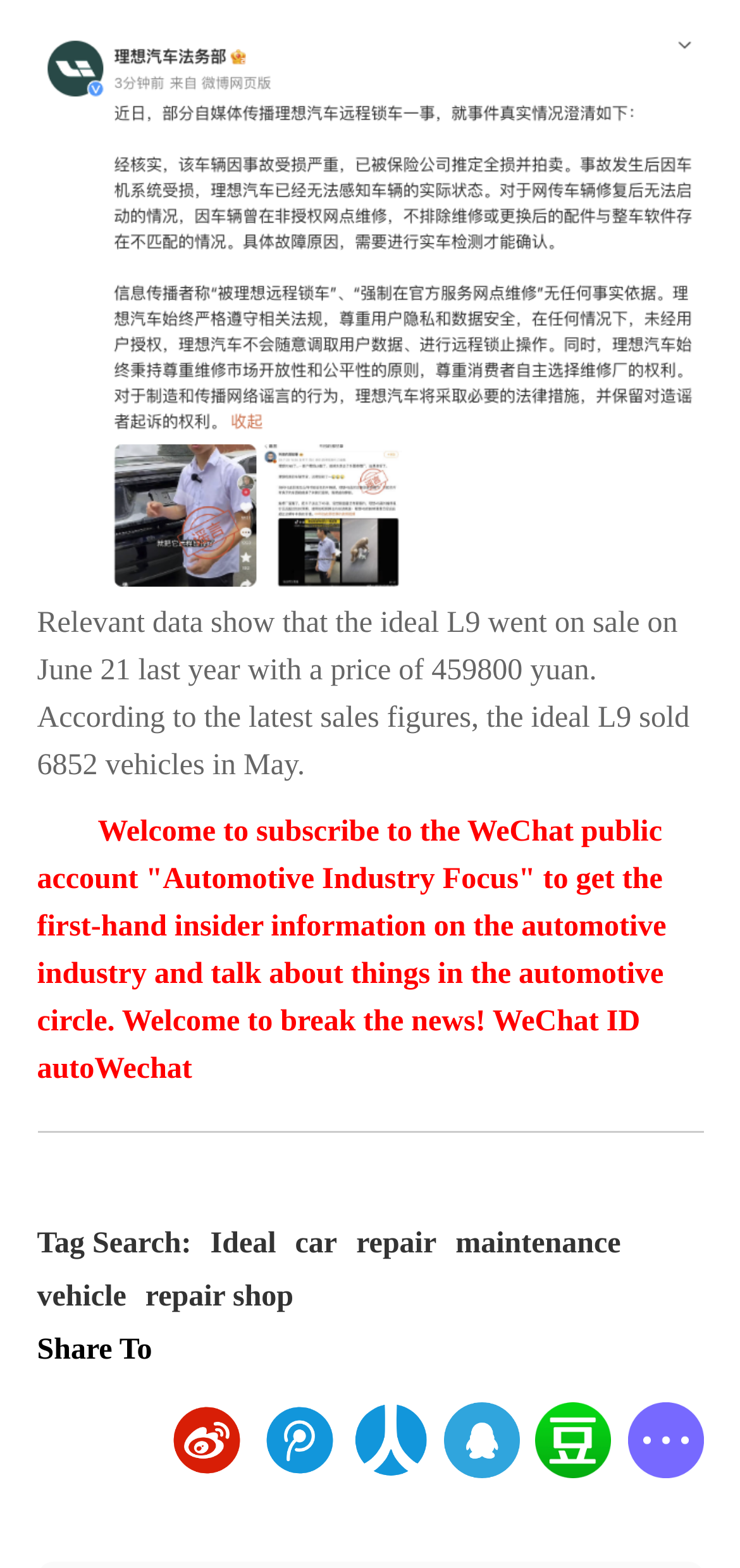Answer succinctly with a single word or phrase:
What is the price of the ideal L9?

459800 yuan